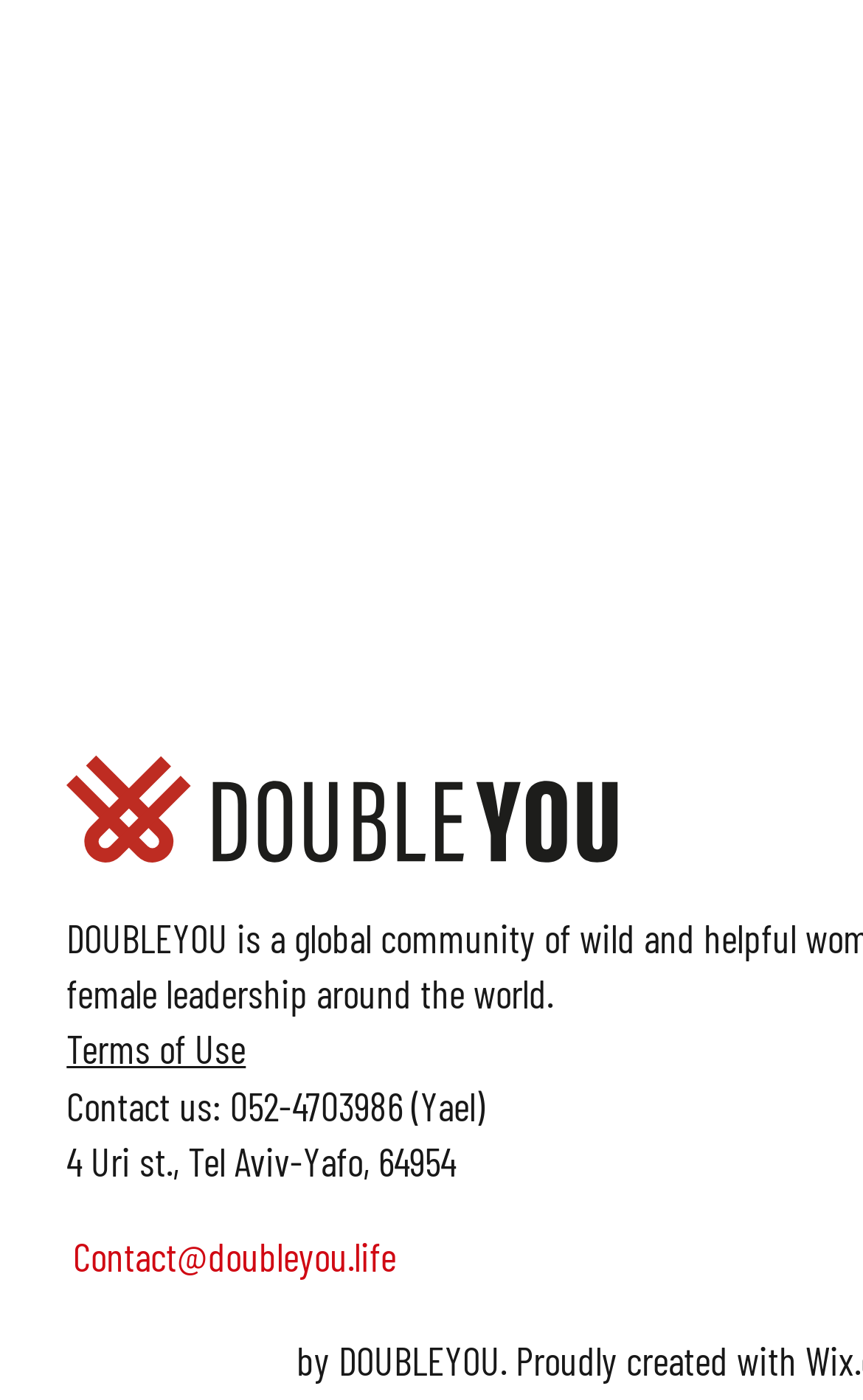What is the email address to contact?
Look at the image and respond with a one-word or short phrase answer.

Contact@doubleyou.life